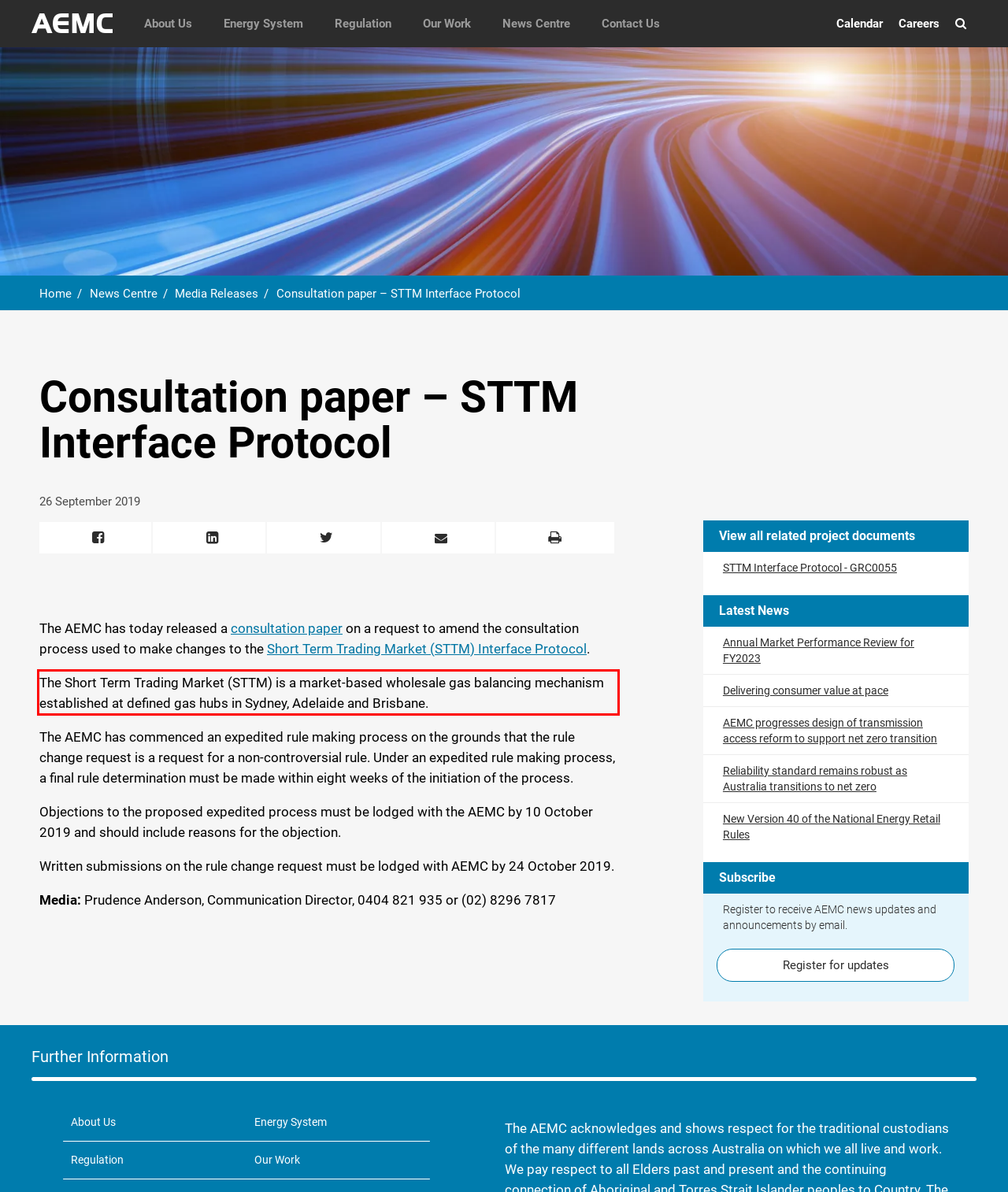Given a webpage screenshot with a red bounding box, perform OCR to read and deliver the text enclosed by the red bounding box.

The Short Term Trading Market (STTM) is a market-based wholesale gas balancing mechanism established at defined gas hubs in Sydney, Adelaide and Brisbane.